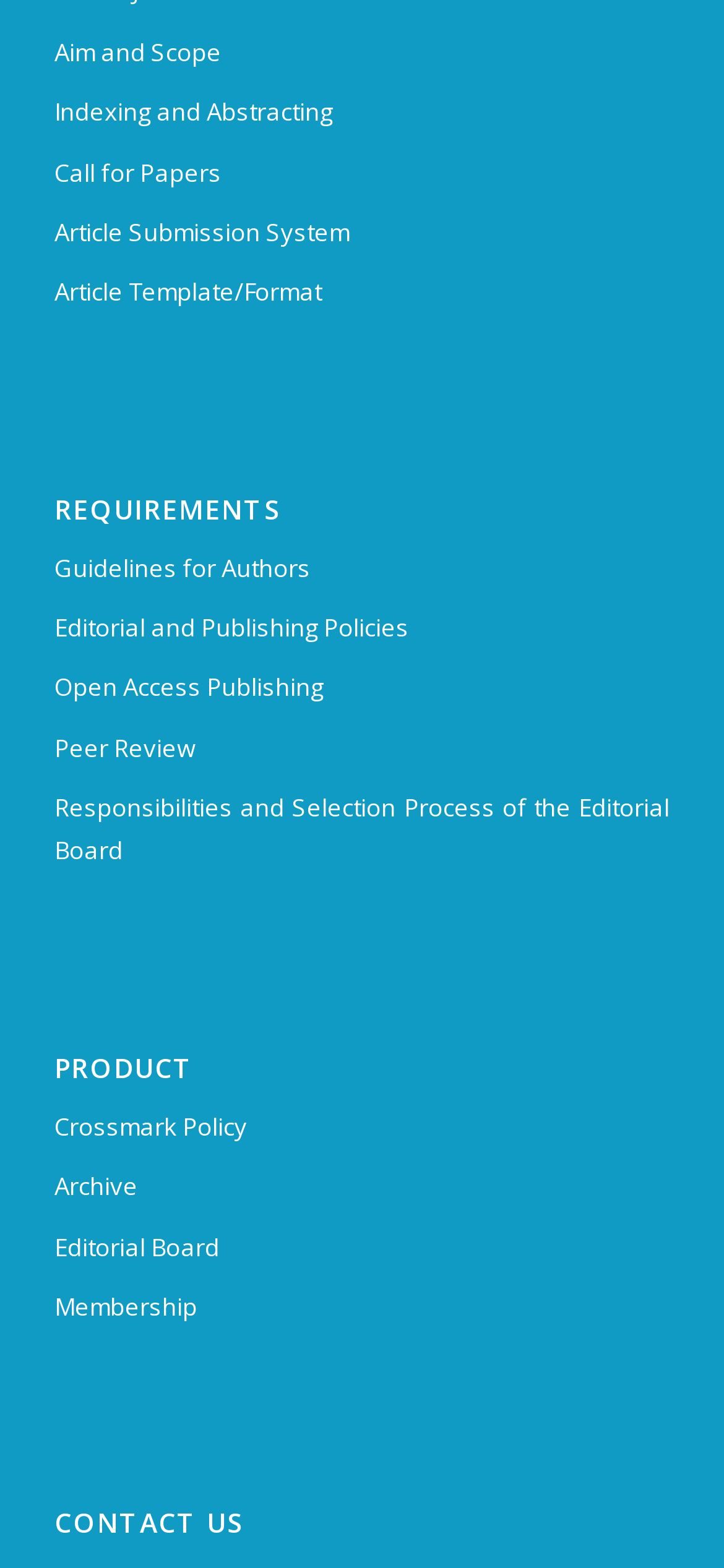What is the heading above the 'Guidelines for Authors' link?
Refer to the image and provide a concise answer in one word or phrase.

REQUIREMENTS